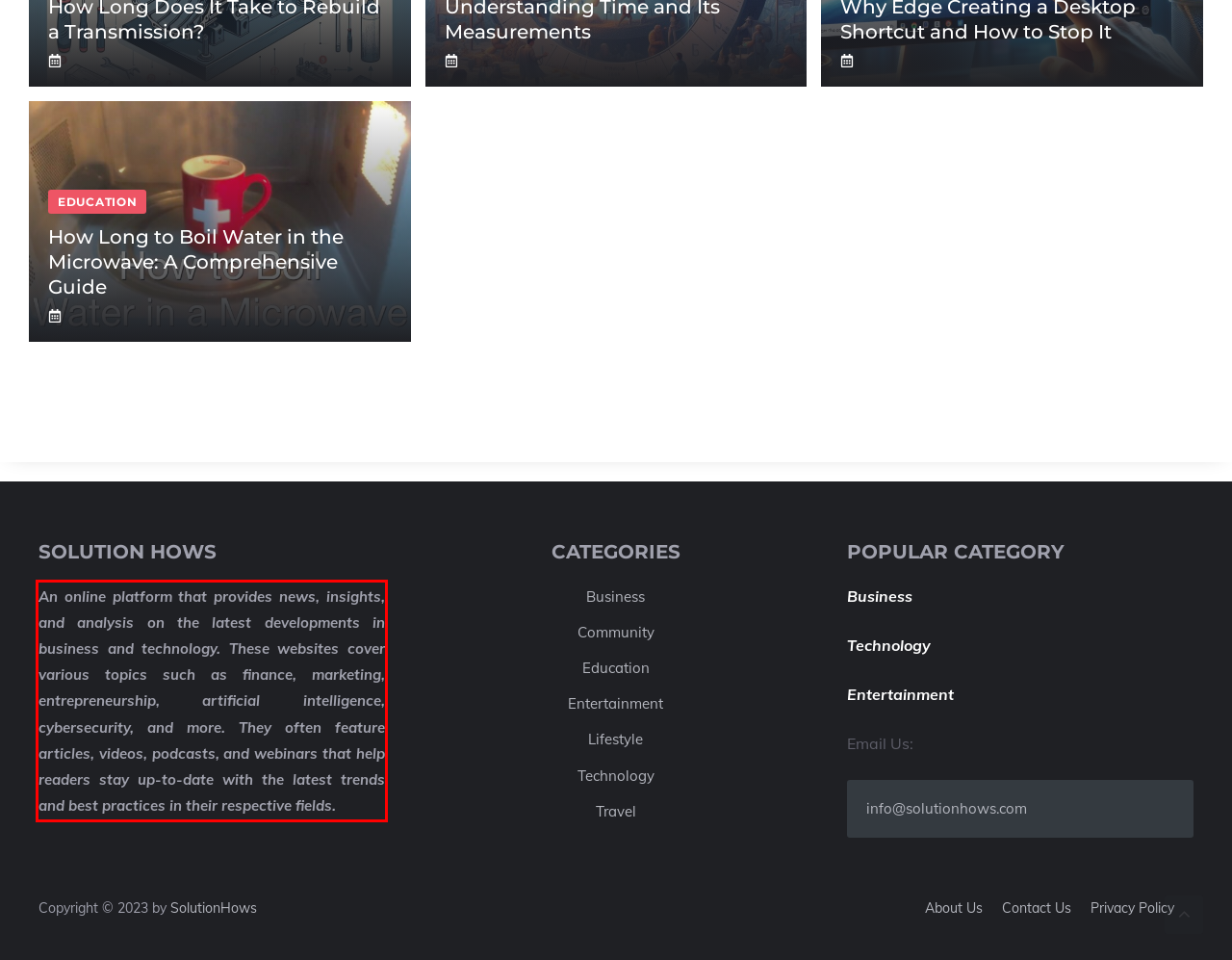Inspect the webpage screenshot that has a red bounding box and use OCR technology to read and display the text inside the red bounding box.

An online platform that provides news, insights, and analysis on the latest developments in business and technology. These websites cover various topics such as finance, marketing, entrepreneurship, artificial intelligence, cybersecurity, and more. They often feature articles, videos, podcasts, and webinars that help readers stay up-to-date with the latest trends and best practices in their respective fields.